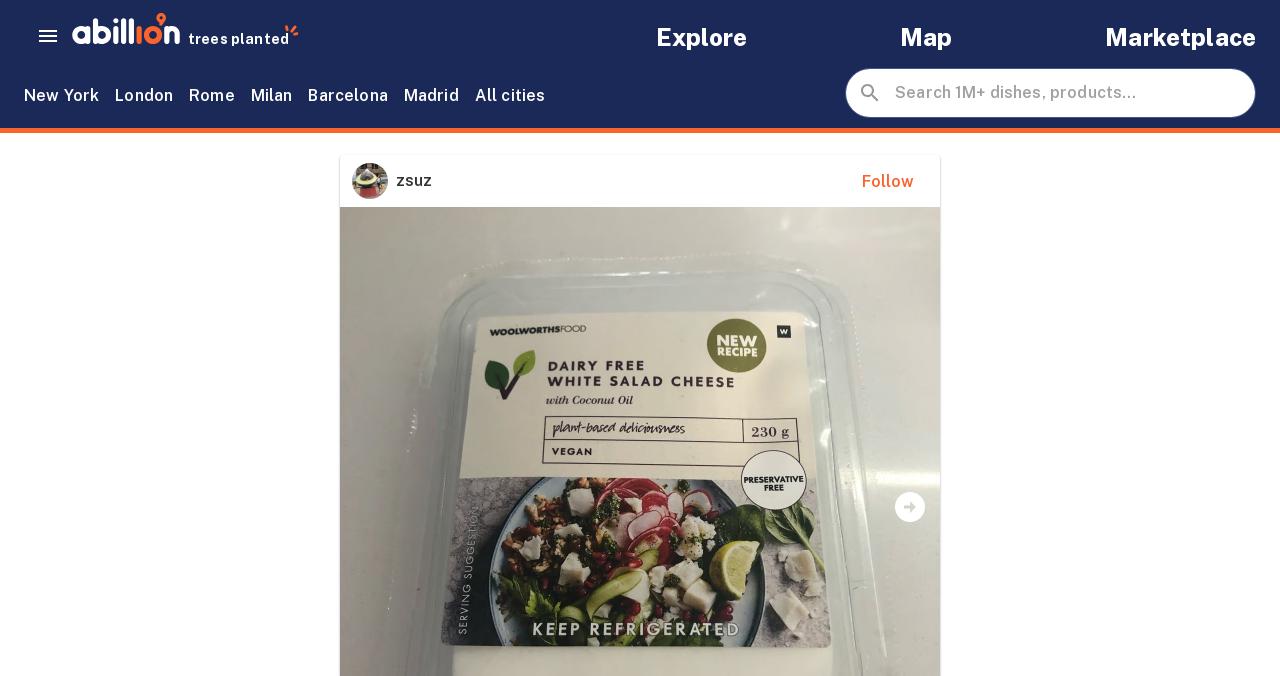Kindly determine the bounding box coordinates of the area that needs to be clicked to fulfill this instruction: "View zsuz's profile".

[0.303, 0.25, 0.344, 0.286]